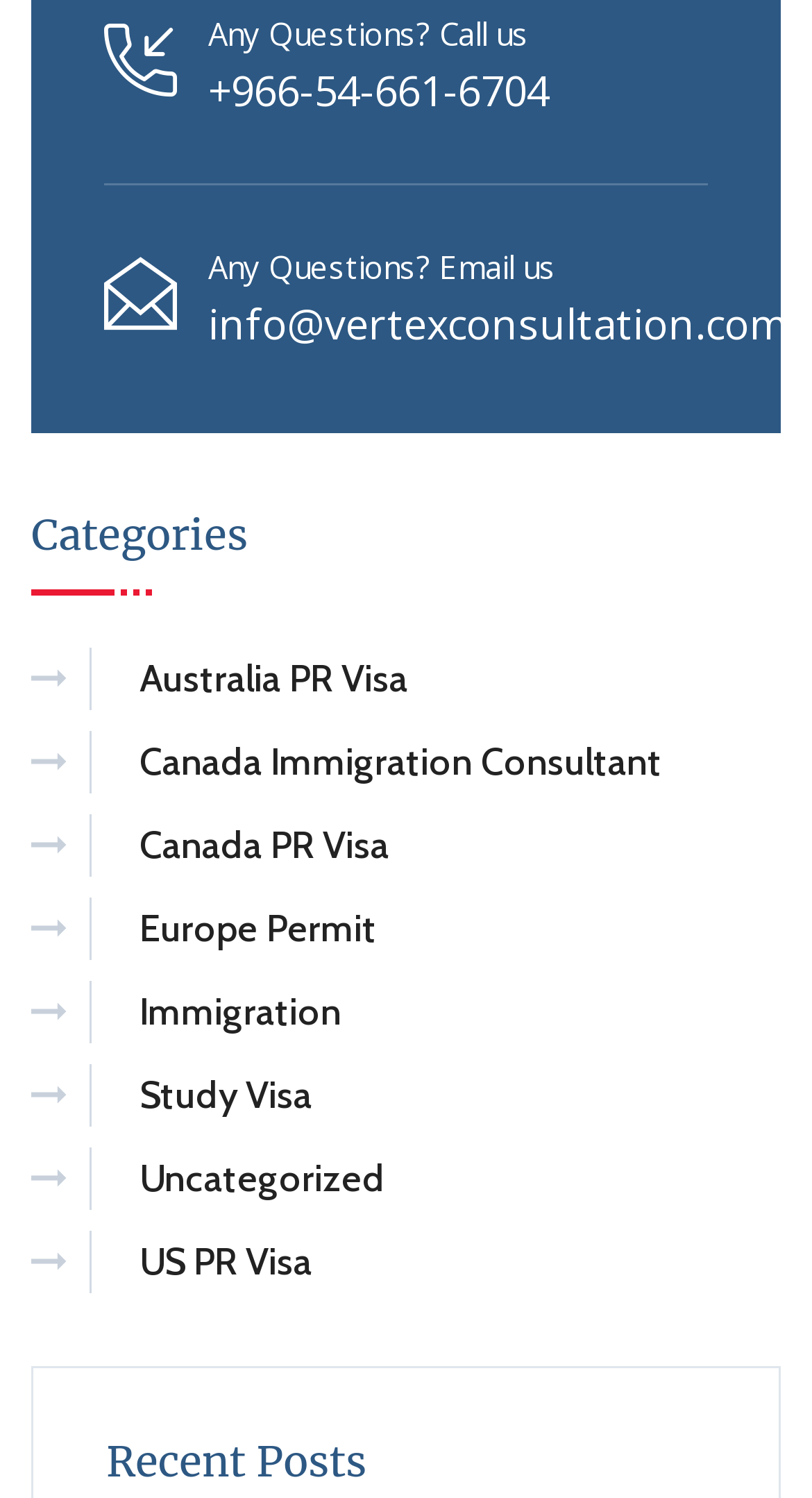Please indicate the bounding box coordinates of the element's region to be clicked to achieve the instruction: "Explore Australia PR Visa". Provide the coordinates as four float numbers between 0 and 1, i.e., [left, top, right, bottom].

[0.038, 0.432, 0.503, 0.474]